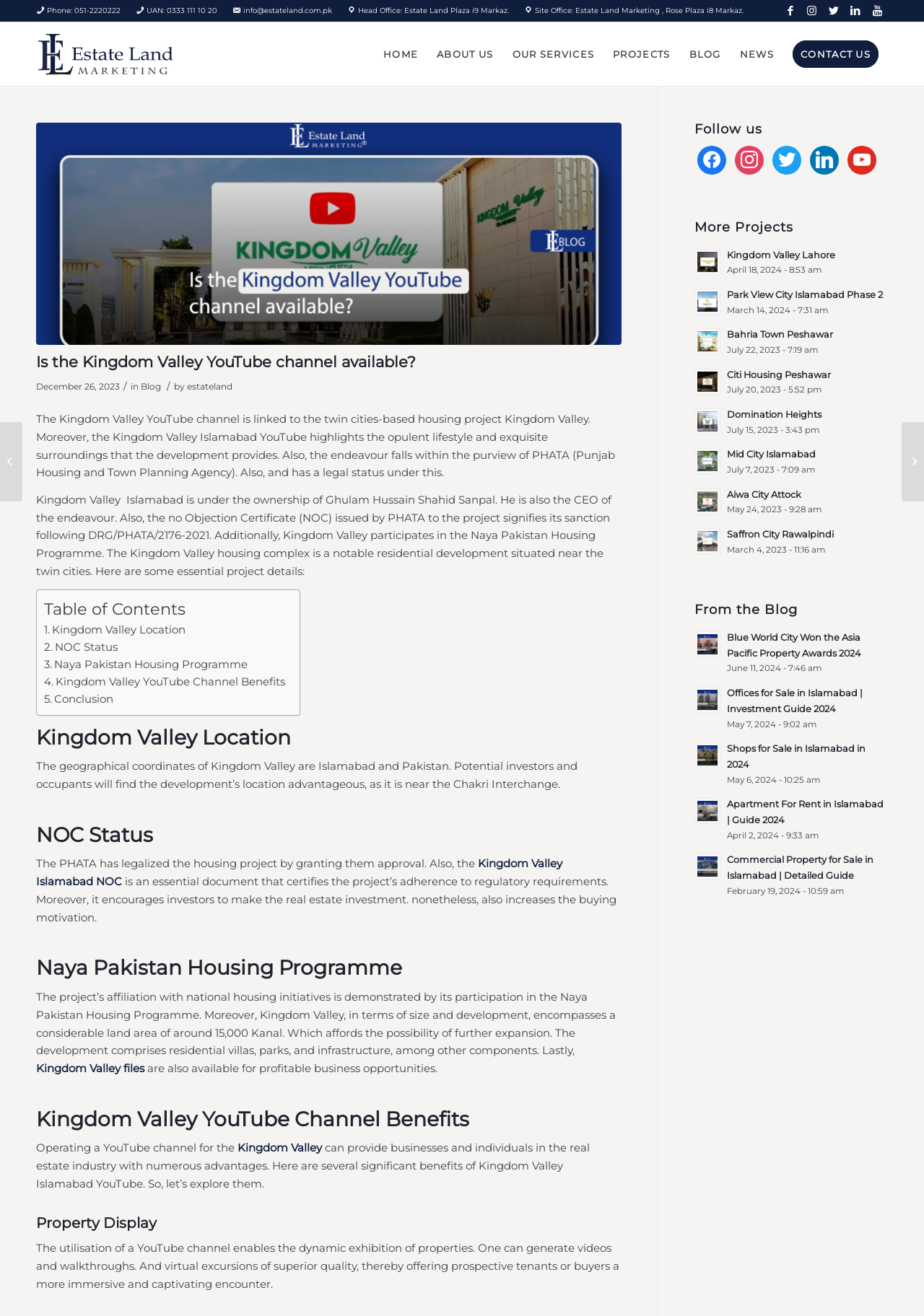What is the phone number of Estate Land?
Please craft a detailed and exhaustive response to the question.

I found the phone number by looking at the static text element with the content 'Phone: 051-2220222' at the top of the webpage.